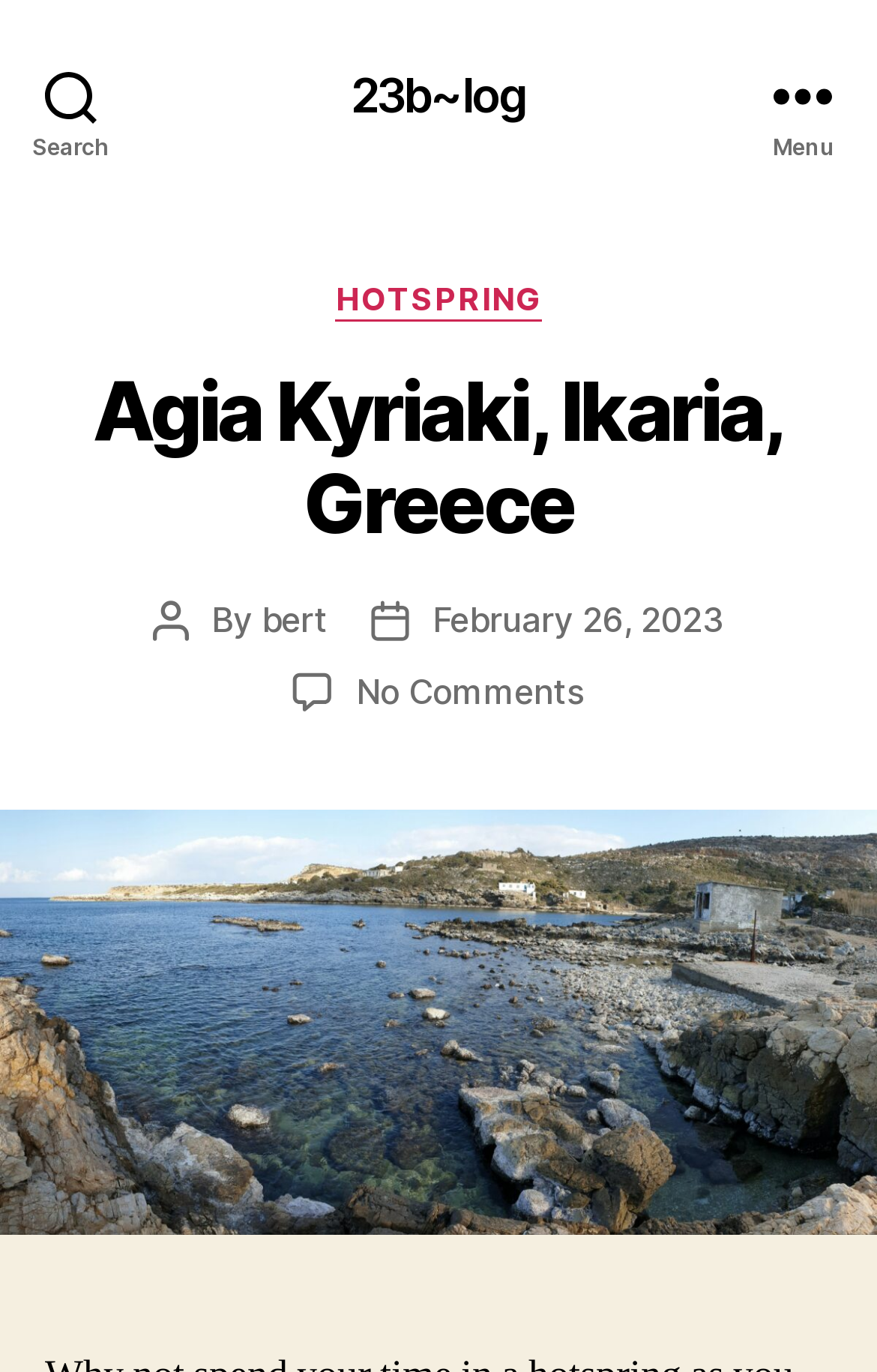Respond with a single word or phrase to the following question:
How many comments are there on the article?

No Comments